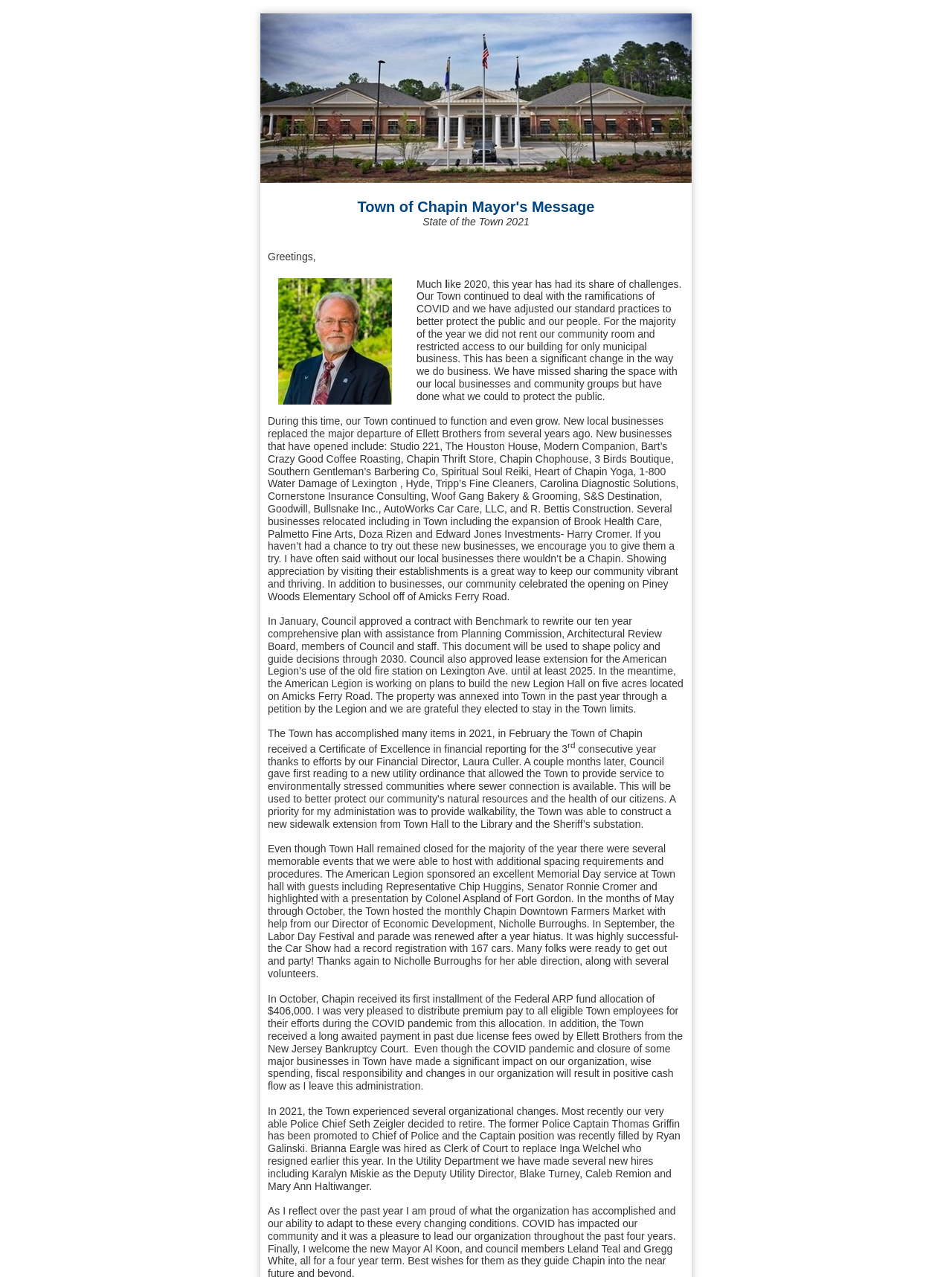What is the amount of the Federal ARP fund allocation?
Identify the answer in the screenshot and reply with a single word or phrase.

$406,000